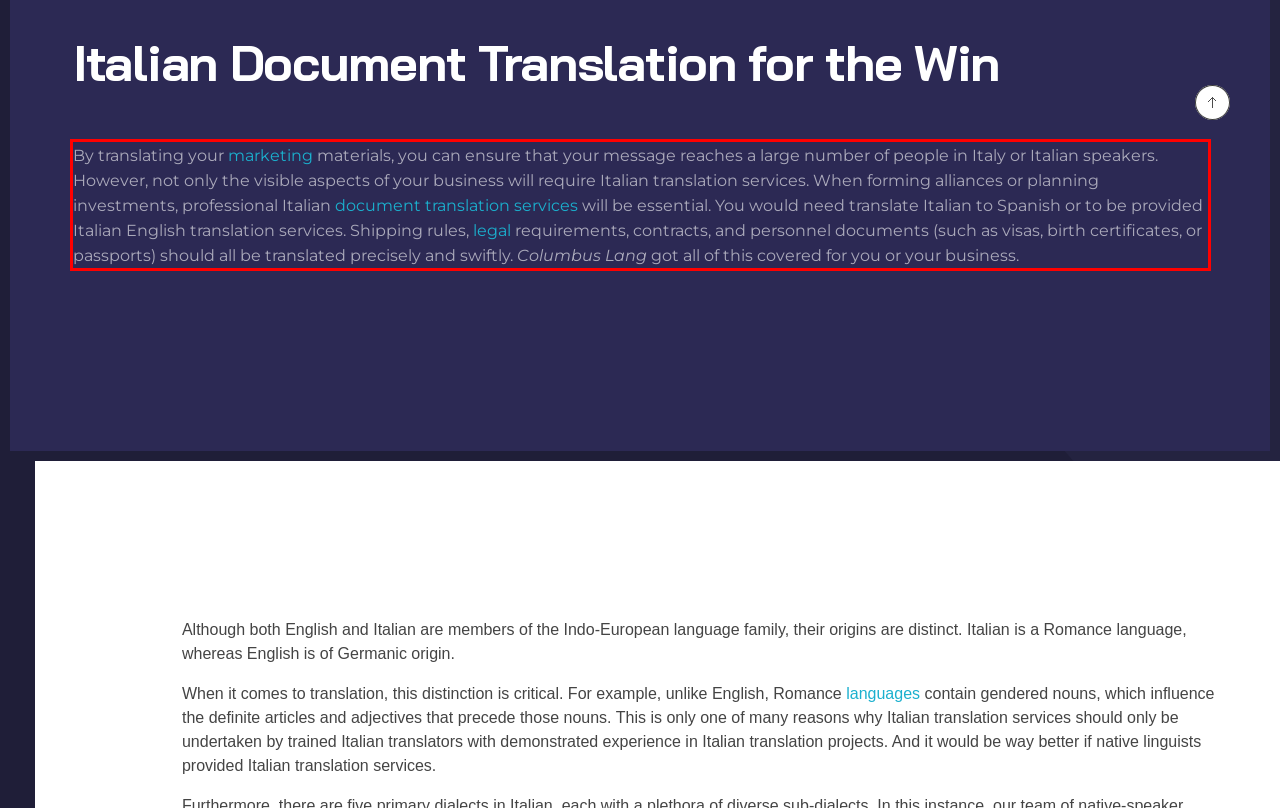Given a screenshot of a webpage with a red bounding box, please identify and retrieve the text inside the red rectangle.

By translating your marketing materials, you can ensure that your message reaches a large number of people in Italy or Italian speakers. However, not only the visible aspects of your business will require Italian translation services. When forming alliances or planning investments, professional Italian document translation services will be essential. You would need translate Italian to Spanish or to be provided Italian English translation services. Shipping rules, legal requirements, contracts, and personnel documents (such as visas, birth certificates, or passports) should all be translated precisely and swiftly. Columbus Lang got all of this covered for you or your business.